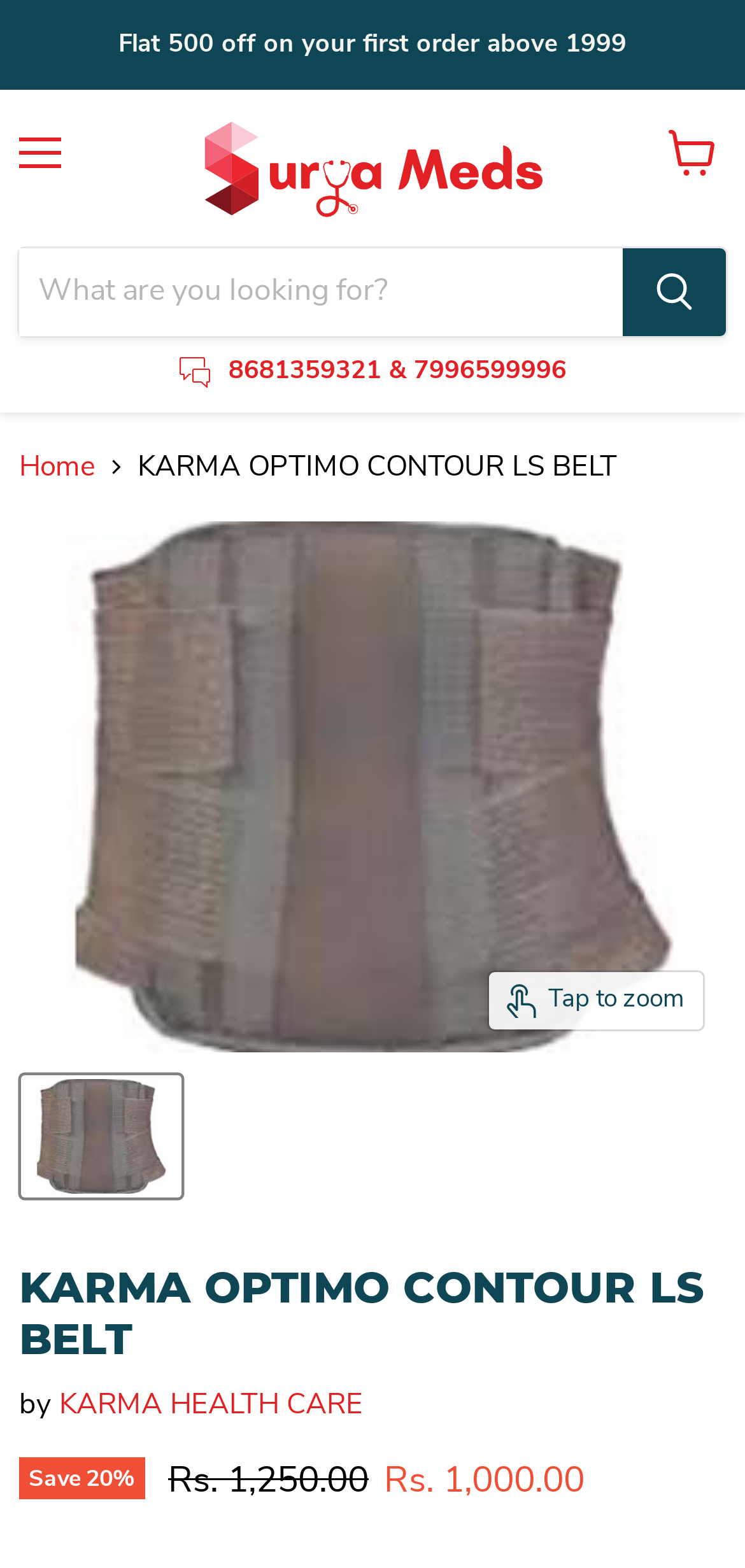Determine and generate the text content of the webpage's headline.

KARMA OPTIMO CONTOUR LS BELT